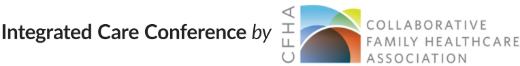Based on the image, give a detailed response to the question: What is the focus of the conference?

The caption states that the conference focuses on integrated behavioral health care and parent-child interaction therapy, emphasizing its commitment to advancing practices that support families and children facing behavioral challenges.